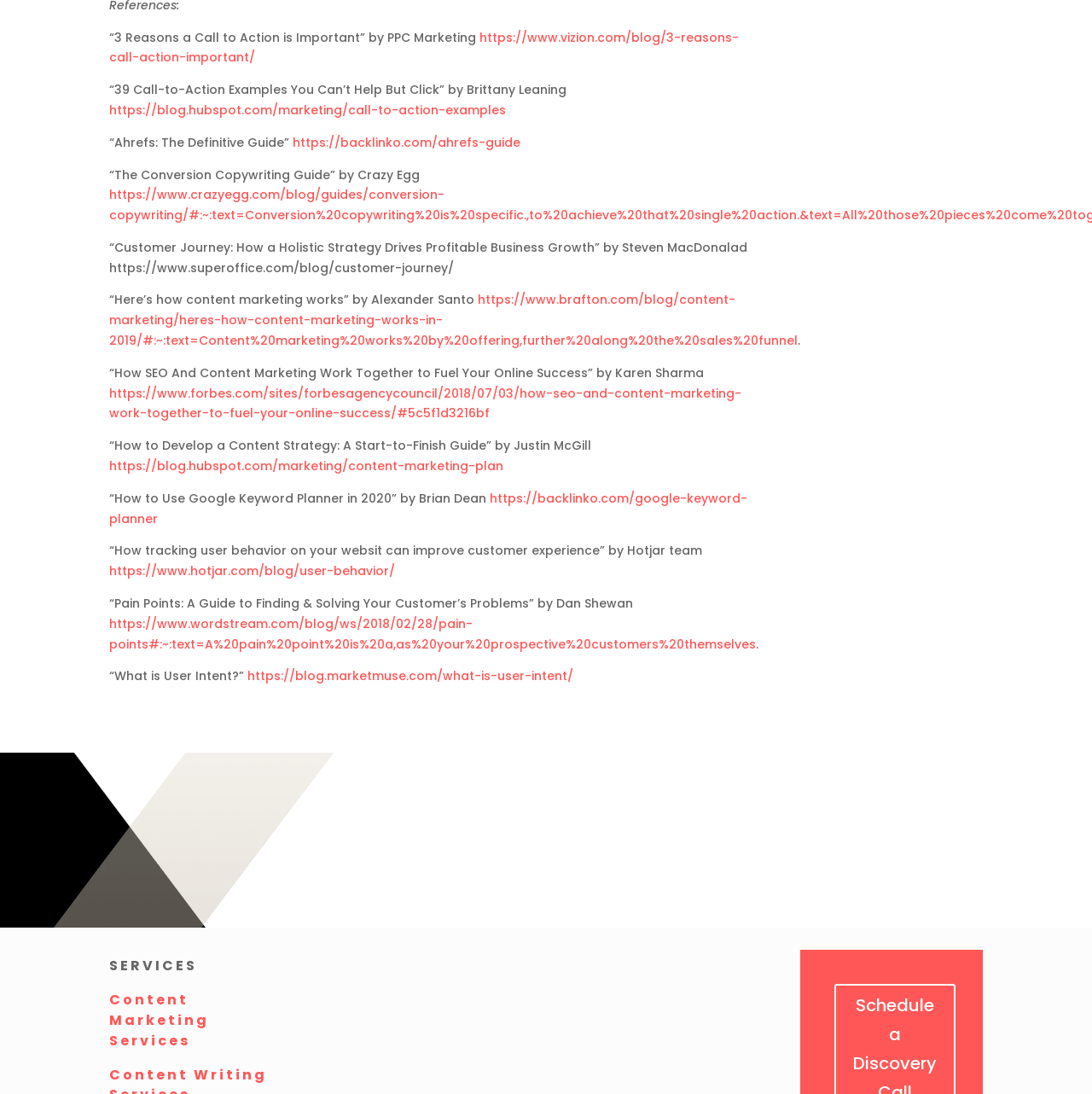Identify the bounding box coordinates of the element to click to follow this instruction: 'Read the article about call to action'. Ensure the coordinates are four float values between 0 and 1, provided as [left, top, right, bottom].

[0.1, 0.026, 0.677, 0.06]